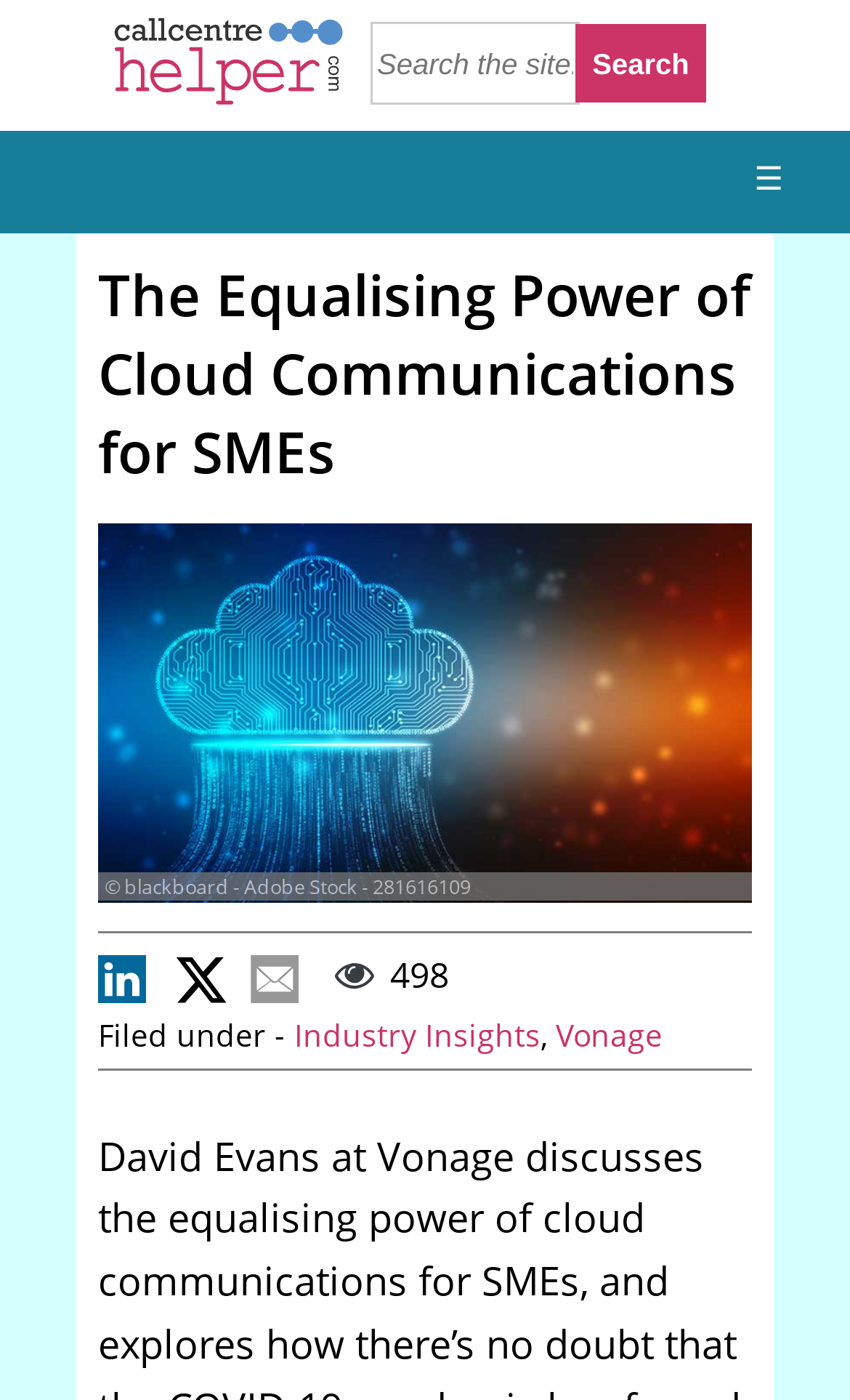What company is associated with the article?
Observe the image and answer the question with a one-word or short phrase response.

Vonage